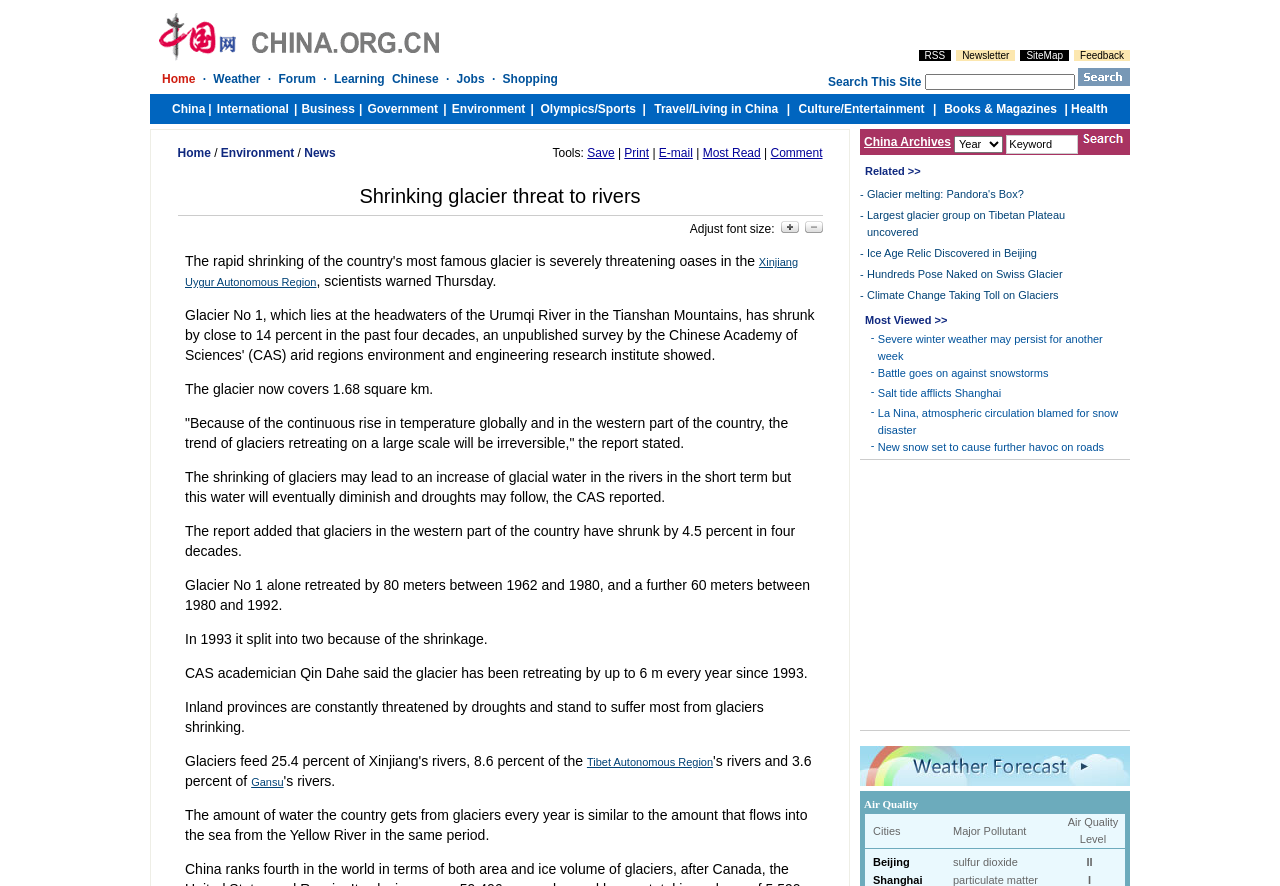Highlight the bounding box coordinates of the element you need to click to perform the following instruction: "View News."

[0.238, 0.165, 0.262, 0.181]